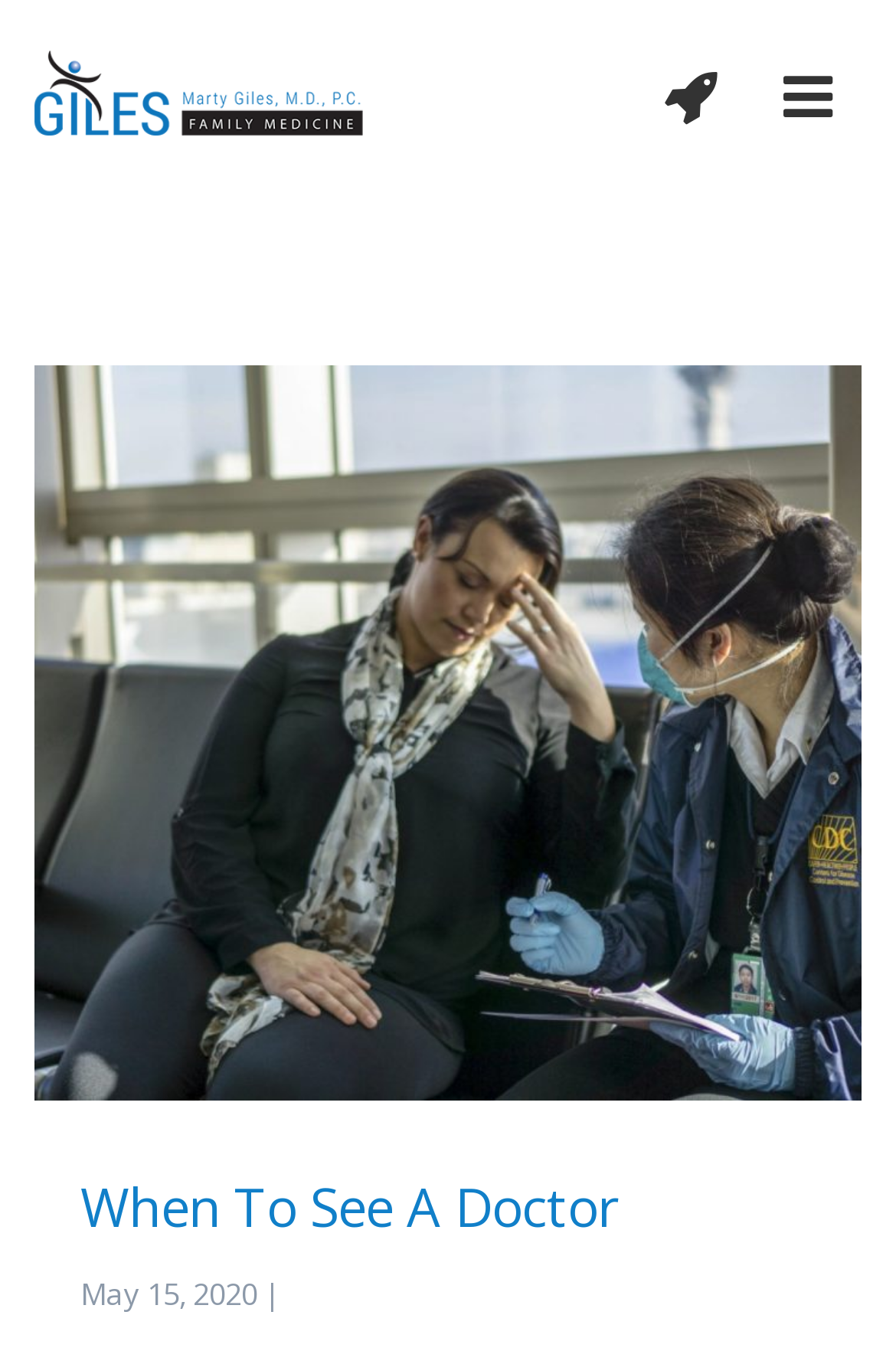Write a detailed summary of the webpage, including text, images, and layout.

The webpage is titled "Blog Archives - Giles Family Medicine". At the top left, there is a link to "Giles Family Medicine" accompanied by an image with the same name. 

On the top right, there are two buttons, one with an icon '\uf135' and the other with an icon '\uf0c9'. 

Below the top section, there is a blog post preview. The preview contains an image related to the post "When To See A Doctor" on the left, taking up most of the width. To the right of the image, there is a heading "When To See A Doctor" followed by a link with the same text. Below the heading, there is a static text "May 15, 2020 |" indicating the post date.